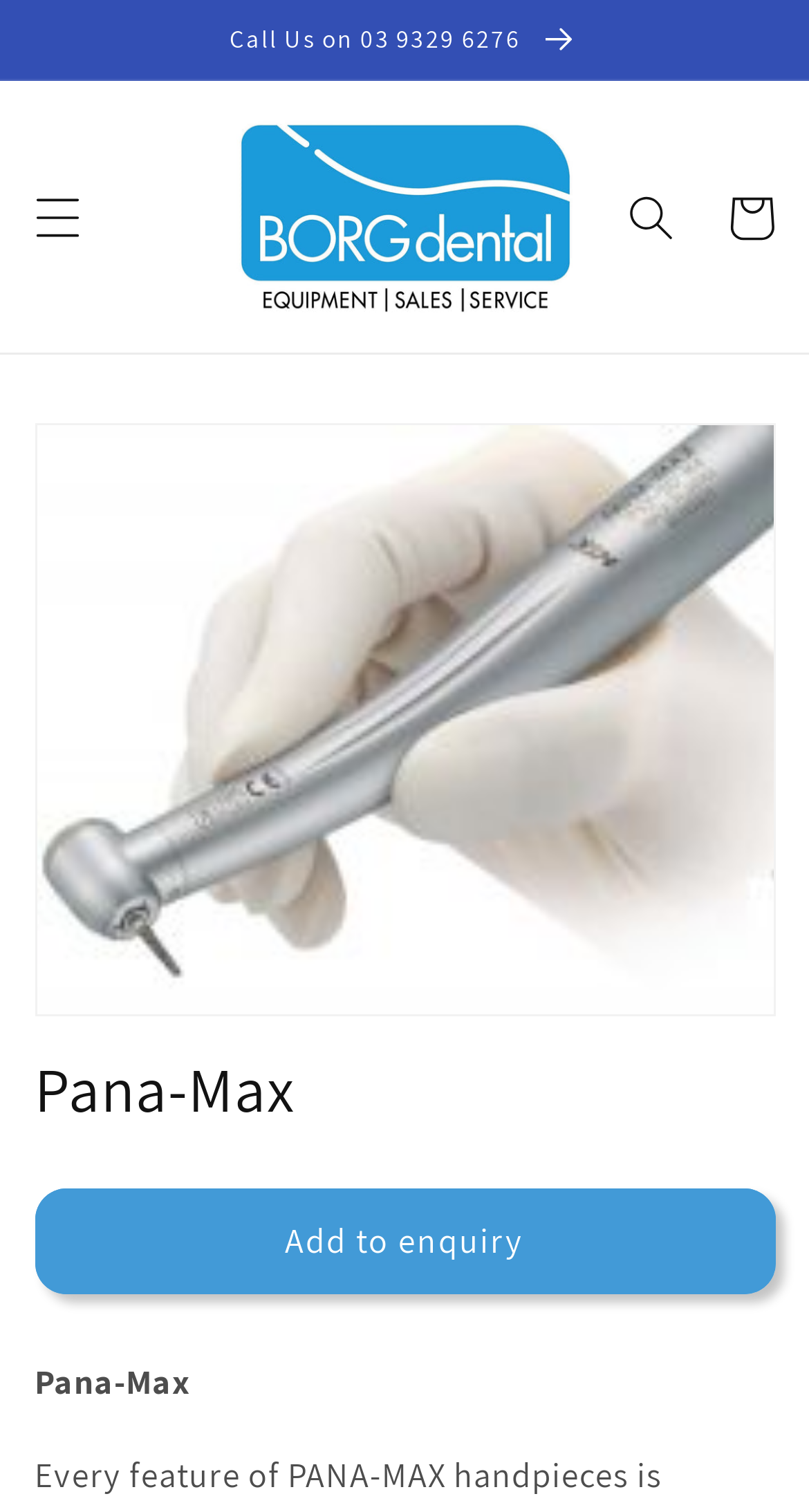Use the information in the screenshot to answer the question comprehensively: What is the name of the company?

I found the company name by looking at the link element with the text 'Borg Dental Australia' which is located at the top of the page, next to the company logo.